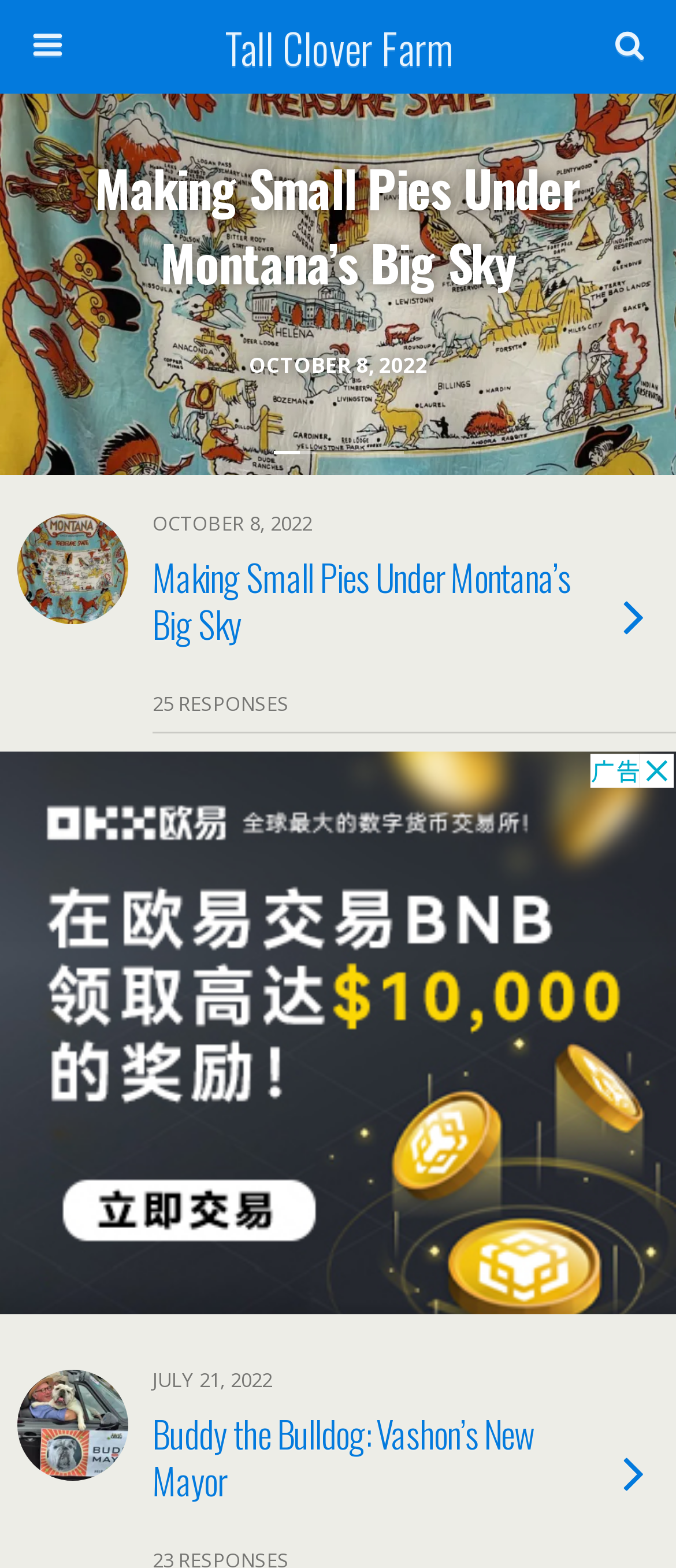How many articles are on the front page?
Using the screenshot, give a one-word or short phrase answer.

4